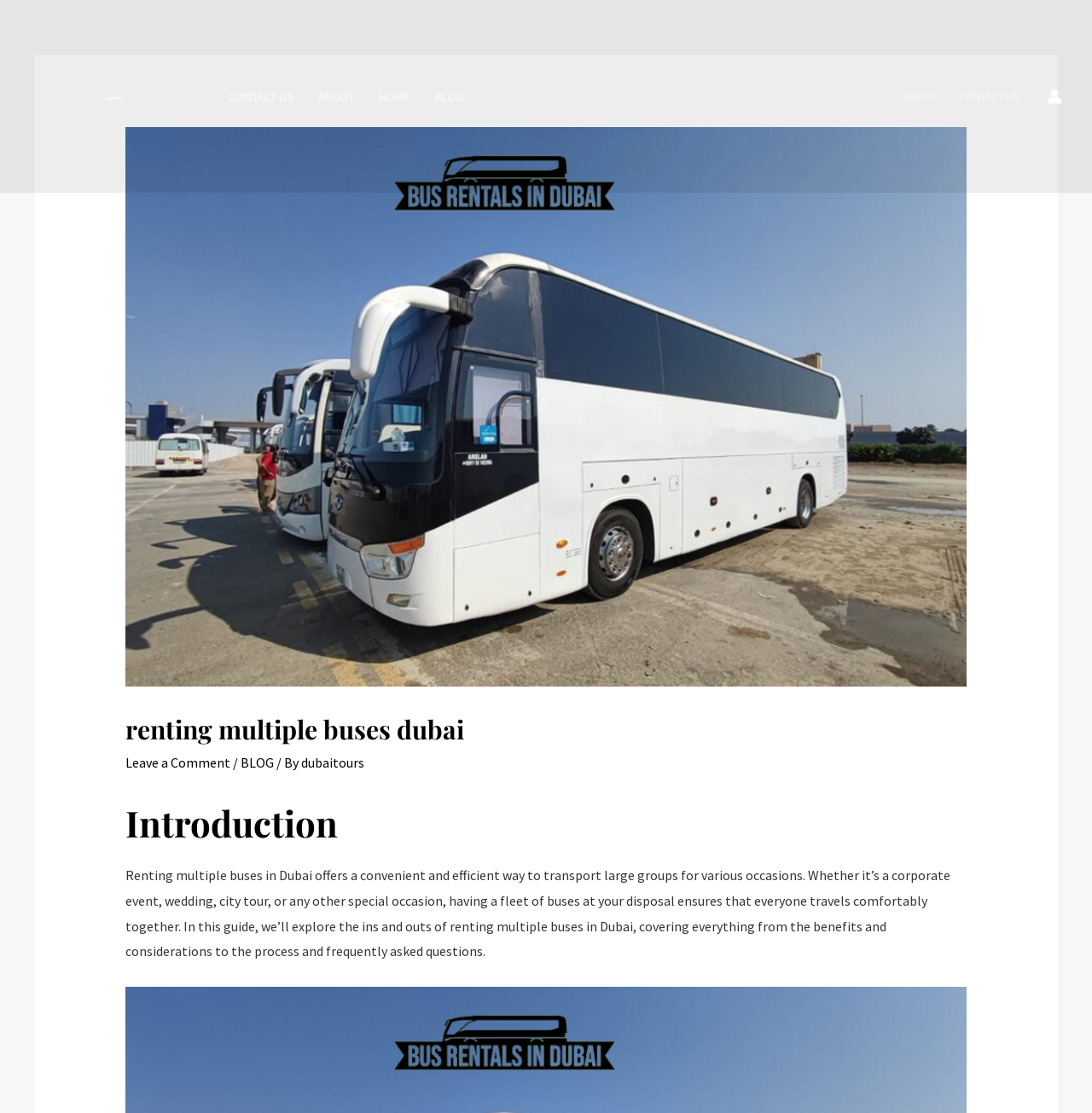Please provide a detailed answer to the question below by examining the image:
How many navigation menus are there?

There are two navigation menus on the webpage, one is the primary menu with links to 'CONTACT US', 'ABOUT', 'HOME', and 'BLOG', and the other is the secondary menu with links to 'ABOUT' and 'CONTACT US'.